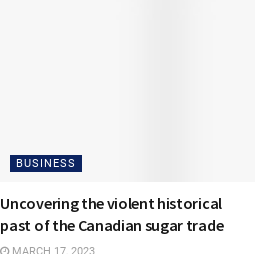Elaborate on all the features and components visible in the image.

The image features a heading titled "Uncovering the violent historical past of the Canadian sugar trade," which suggests an exploration into the complex and often overlooked events associated with the sugar trade in Canada. Beneath the heading, there is a notable link labeled "BUSINESS," indicating the category under which this topic is discussed. The date of the publication is marked as March 17, 2023, hinting at its timeliness and relevance in contemporary discussions about historical injustices and their impact on current society. The overall design emphasizes the importance of the subject matter, inviting readers to delve into the intricate narratives that have shaped Canada's economic history related to sugar trade.